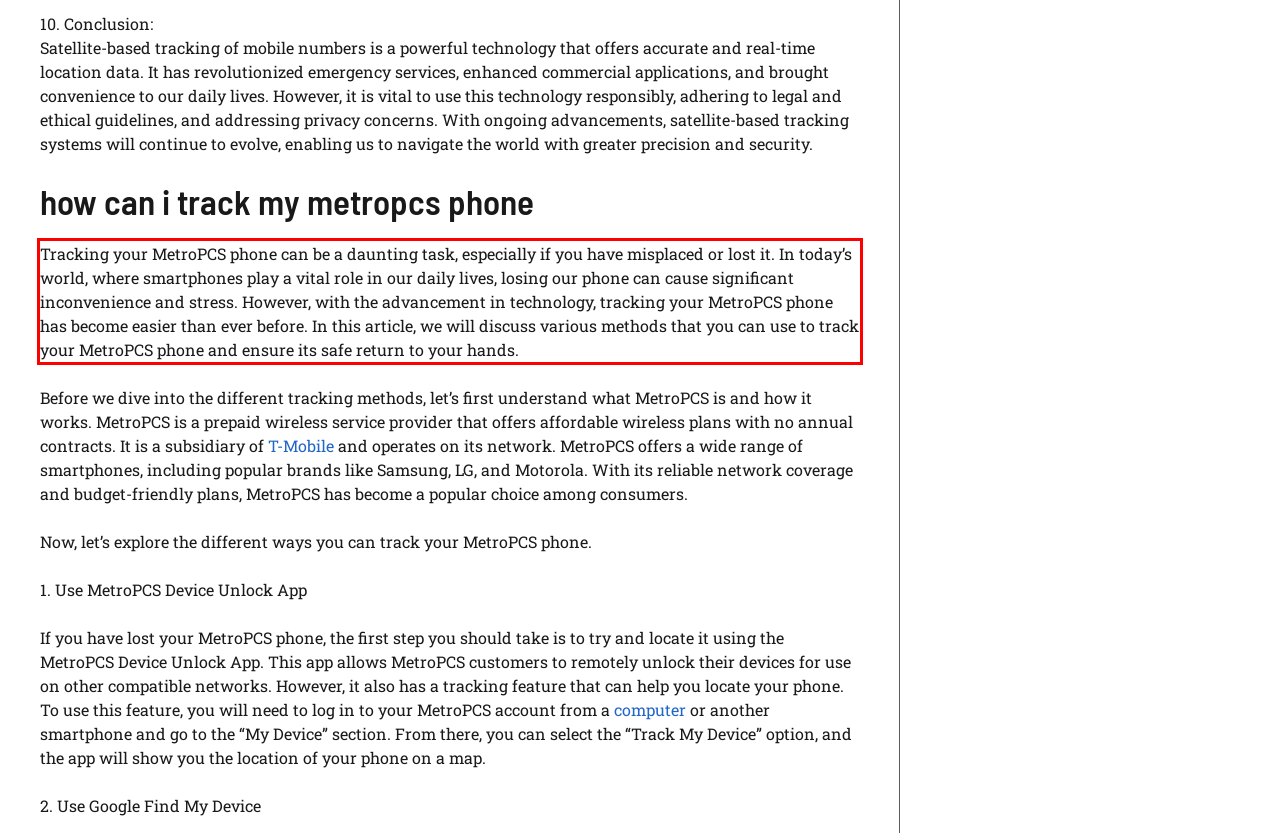Identify the text within the red bounding box on the webpage screenshot and generate the extracted text content.

Tracking your MetroPCS phone can be a daunting task, especially if you have misplaced or lost it. In today’s world, where smartphones play a vital role in our daily lives, losing our phone can cause significant inconvenience and stress. However, with the advancement in technology, tracking your MetroPCS phone has become easier than ever before. In this article, we will discuss various methods that you can use to track your MetroPCS phone and ensure its safe return to your hands.